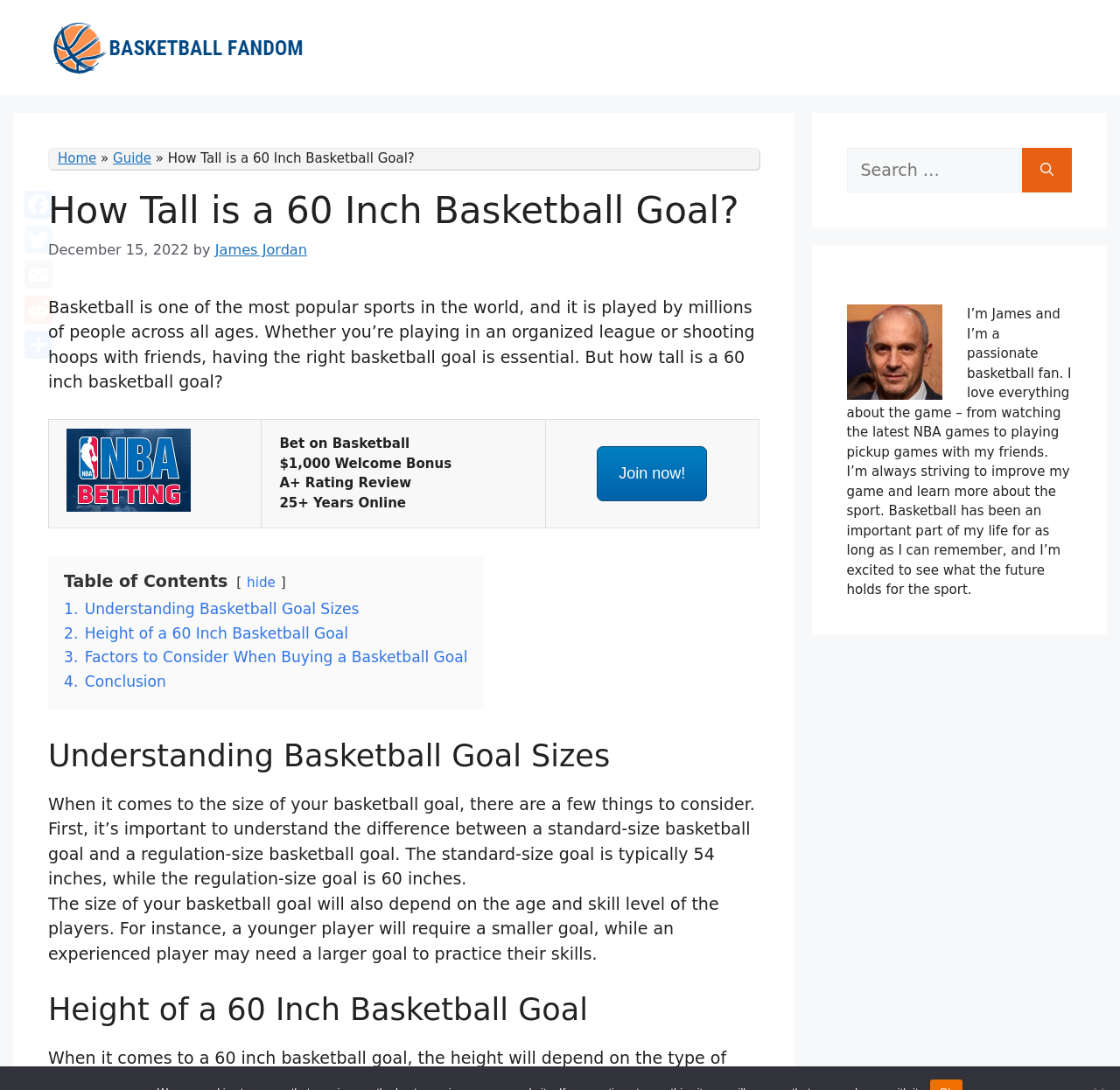Look at the image and answer the question in detail:
Who is the author of the article?

The author of the article is mentioned in the text 'by James Jordan' below the heading 'How Tall is a 60 Inch Basketball Goal?'. Additionally, there is a section at the bottom of the webpage that provides more information about the author, James Jordan.